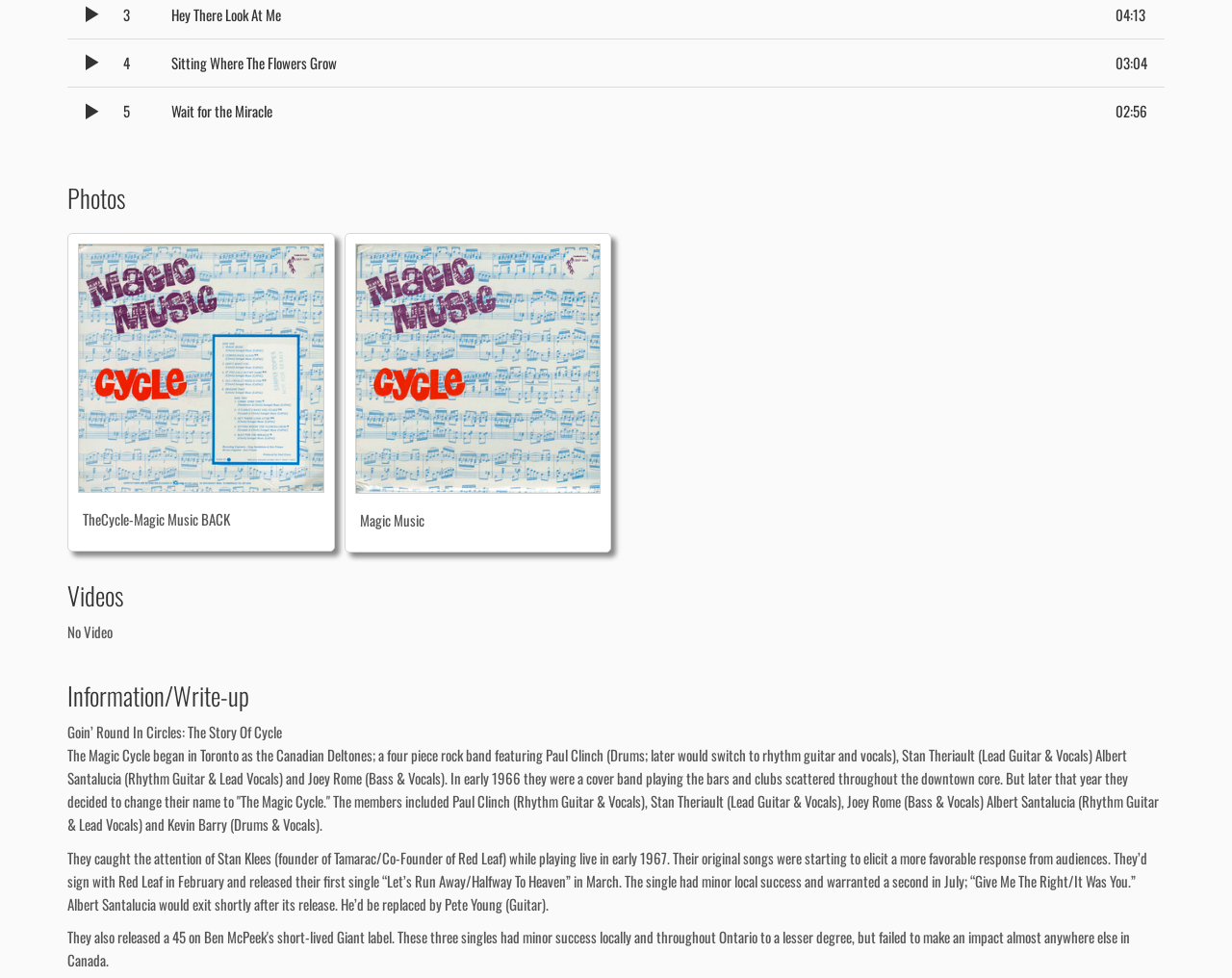Using the provided element description: "parent_node: Magic Music title="Magic Music"", determine the bounding box coordinates of the corresponding UI element in the screenshot.

[0.288, 0.249, 0.488, 0.505]